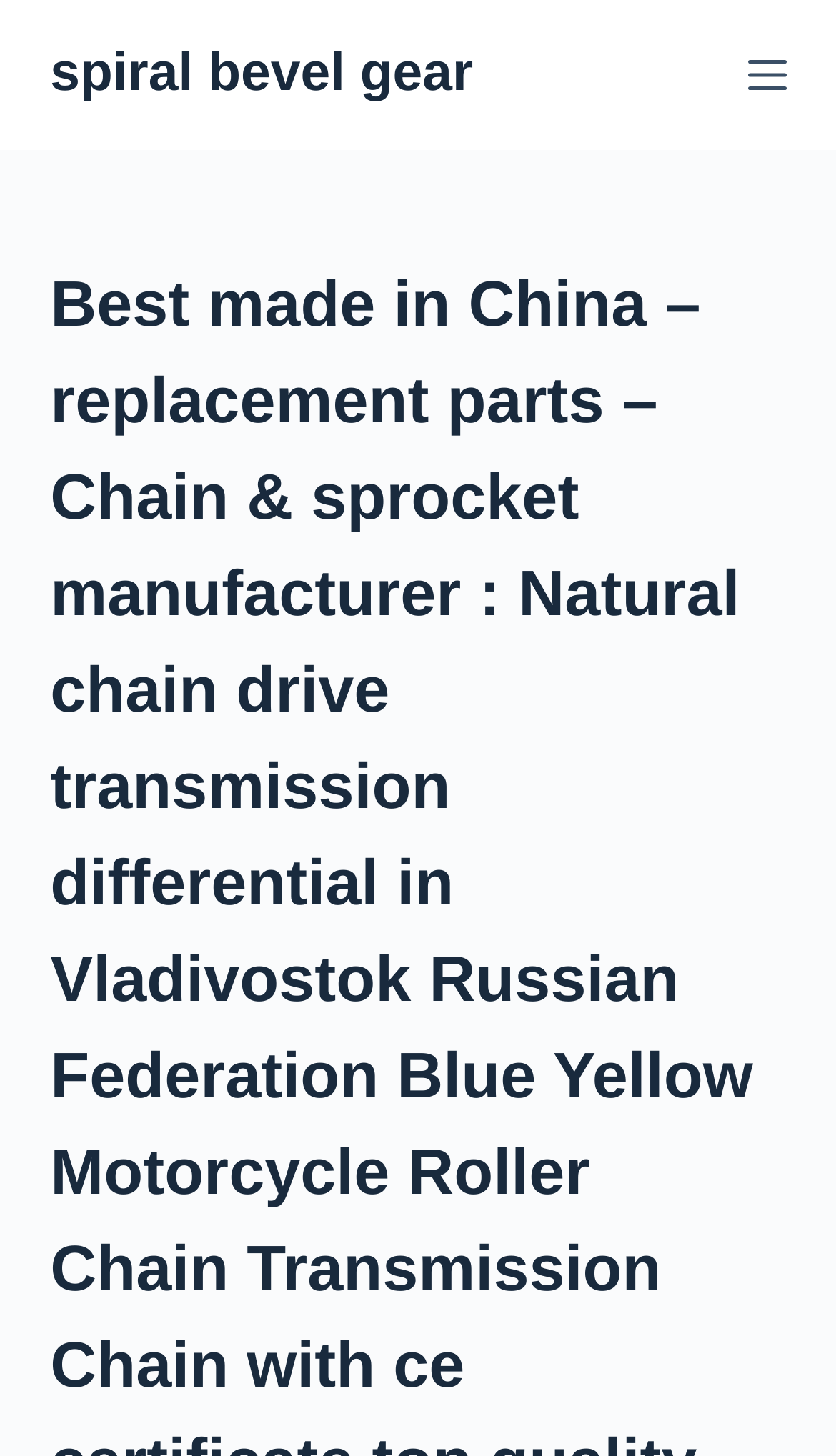Identify the first-level heading on the webpage and generate its text content.

Best made in China – replacement parts – Chain & sprocket manufacturer : Natural chain drive transmission differential in Vladivostok Russian Federation Blue Yellow Motorcycle Roller Chain Transmission Chain with ce certificate top quality low price